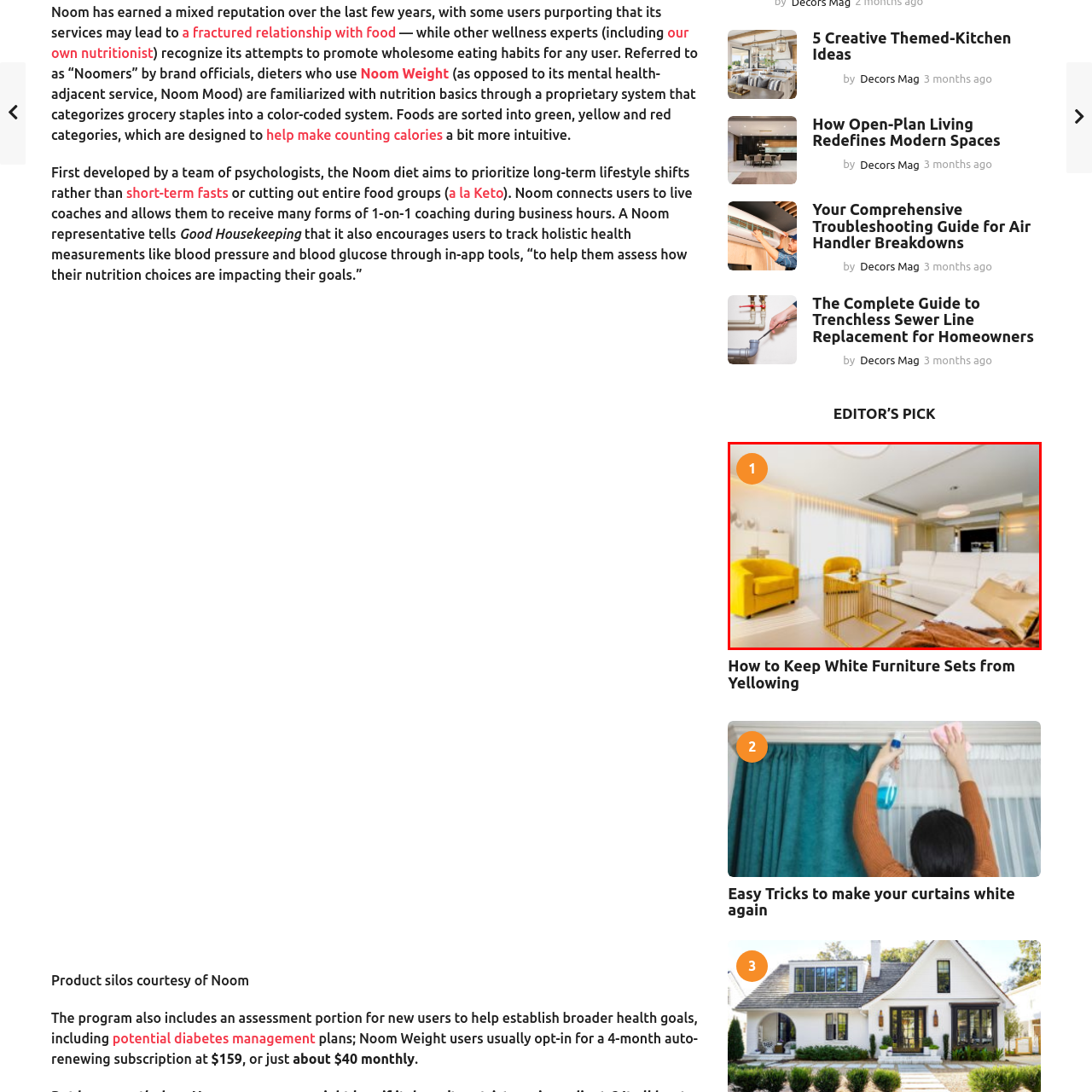Detail the scene within the red-bordered box in the image, including all relevant features and actions.

This image showcases a modern and stylish living room that emphasizes a bright, airy aesthetic. The space features a prominent white sofa that complements the clean lines and contemporary design. Adding a vibrant touch, a pair of striking yellow chairs are positioned next to a gold coffee table, creating a focal point that injects cheerfulness into the room. The soft natural light floods through sheer white curtains, enhancing the openness of the space. The decorative elements are minimal but carefully chosen, reflecting a sophisticated yet inviting atmosphere, perfect for relaxed gatherings or quiet evenings at home.